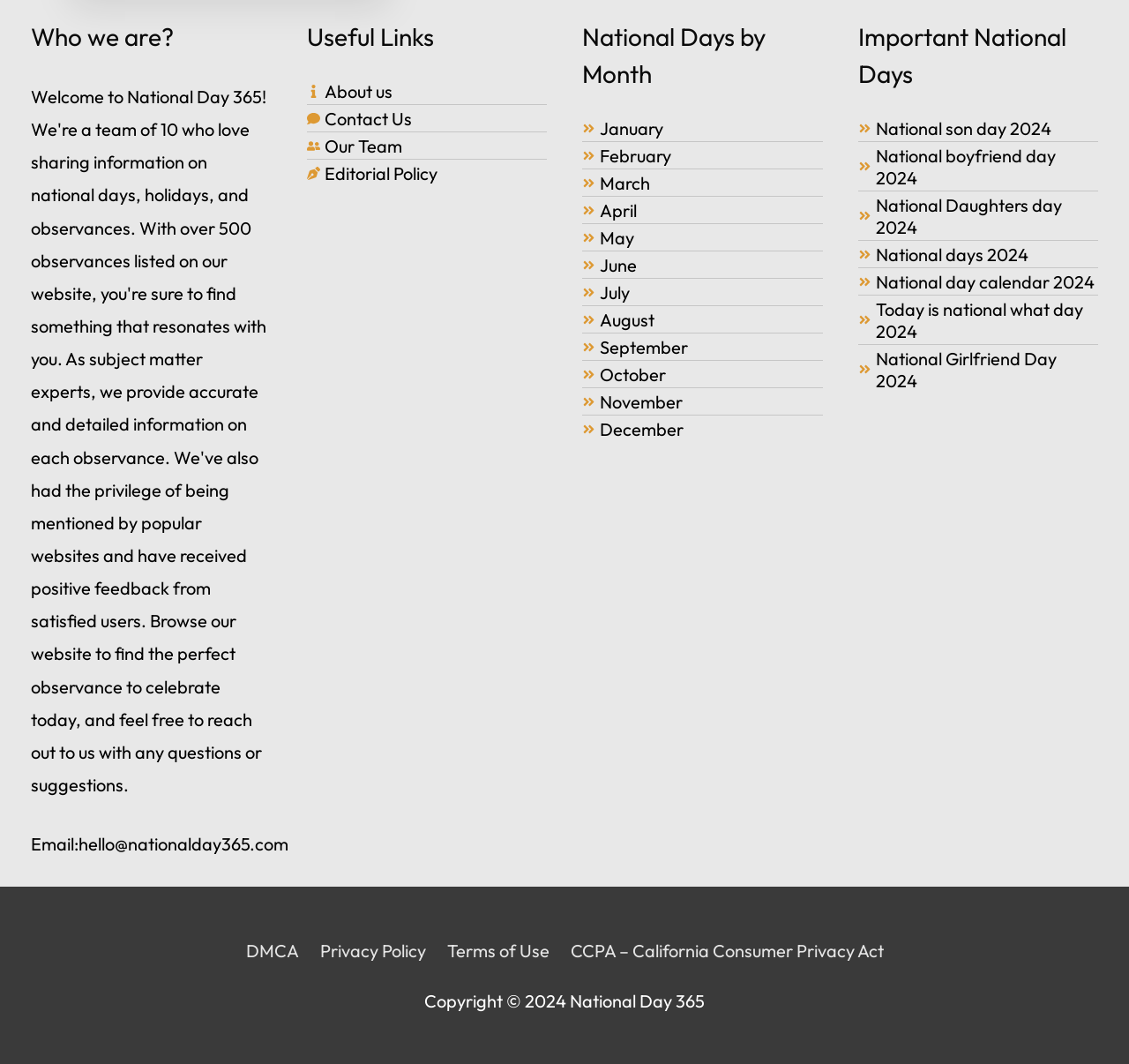Locate the bounding box coordinates of the clickable area to execute the instruction: "Click on 'About us'". Provide the coordinates as four float numbers between 0 and 1, represented as [left, top, right, bottom].

[0.271, 0.075, 0.347, 0.096]